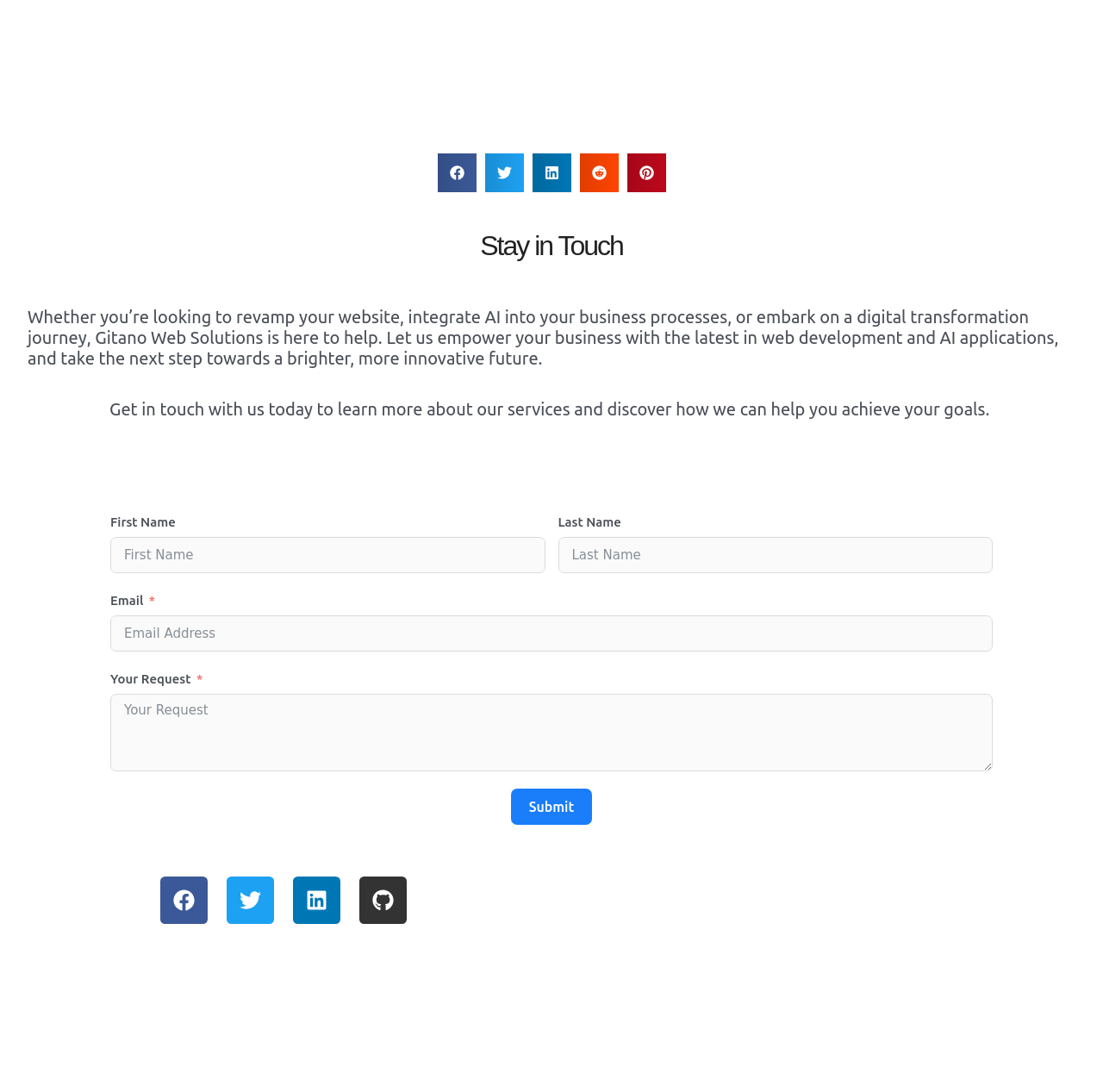Respond to the question below with a single word or phrase: What is the company's main focus?

Web development and AI